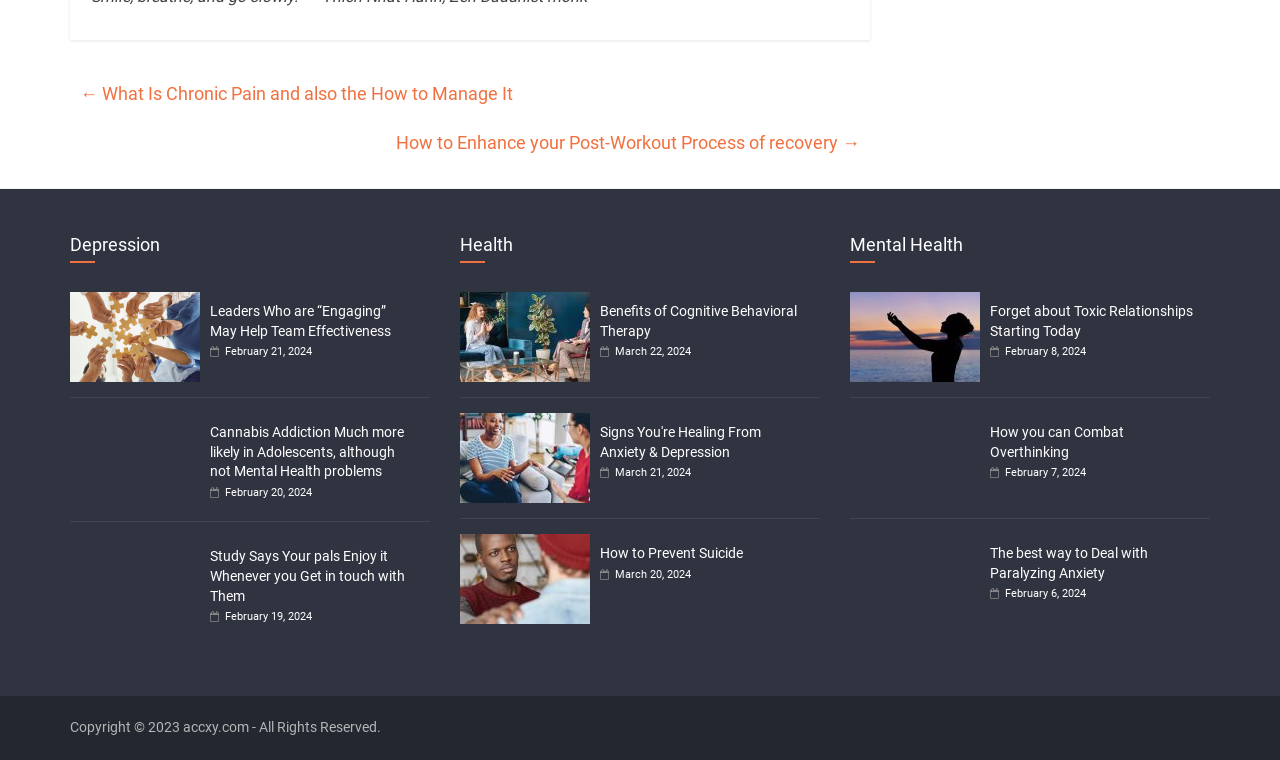What is the topic of the article with the image 'Forget about Toxic Relationships Starting Today'?
From the details in the image, answer the question comprehensively.

The image 'Forget about Toxic Relationships Starting Today' is under the 'Mental Health' section, indicating that the topic of the article is related to Mental Health.